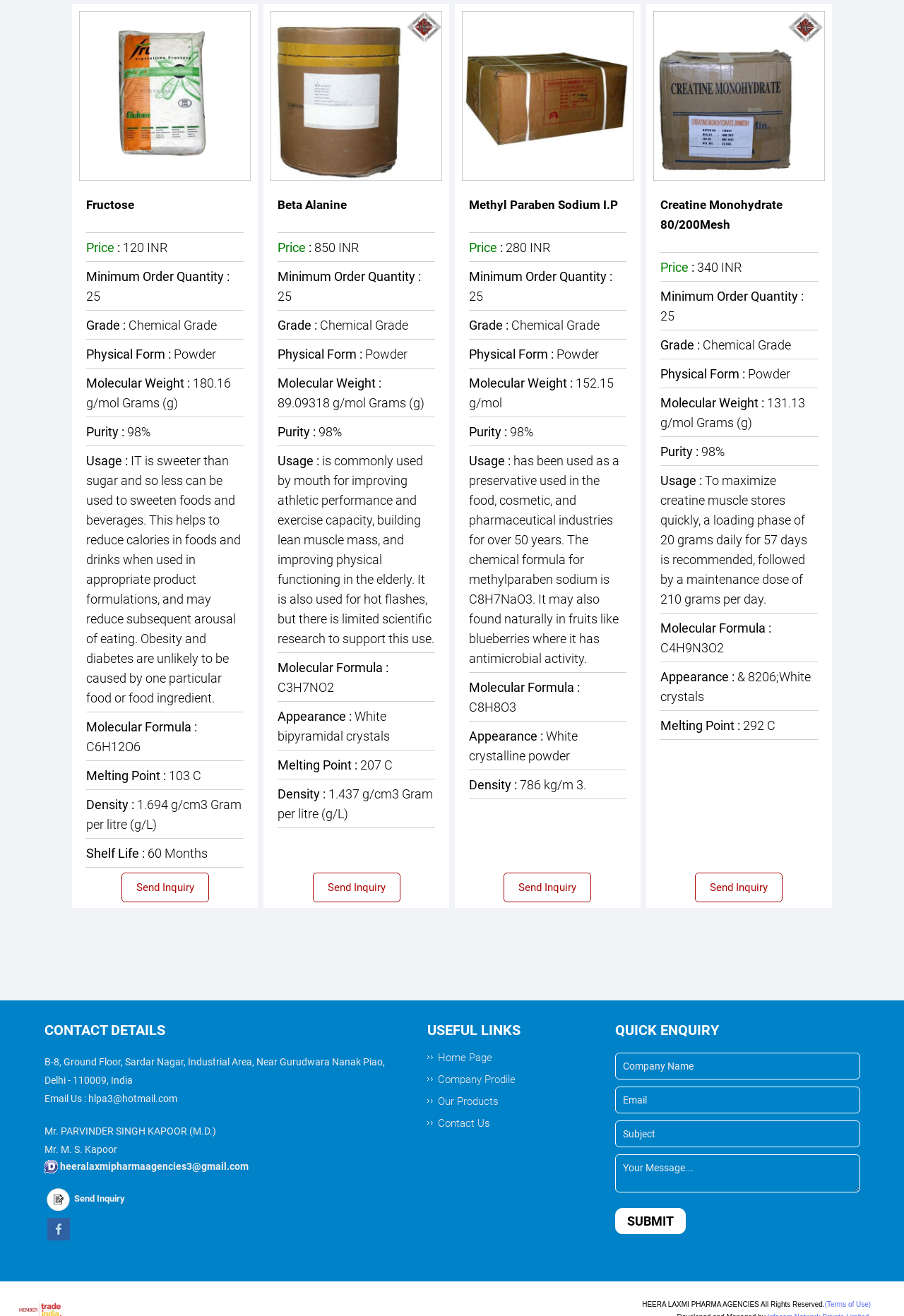Locate the bounding box coordinates of the element to click to perform the following action: 'Click on the link to view details about Methyl Paraben Sodium I.P'. The coordinates should be given as four float values between 0 and 1, in the form of [left, top, right, bottom].

[0.519, 0.148, 0.684, 0.163]